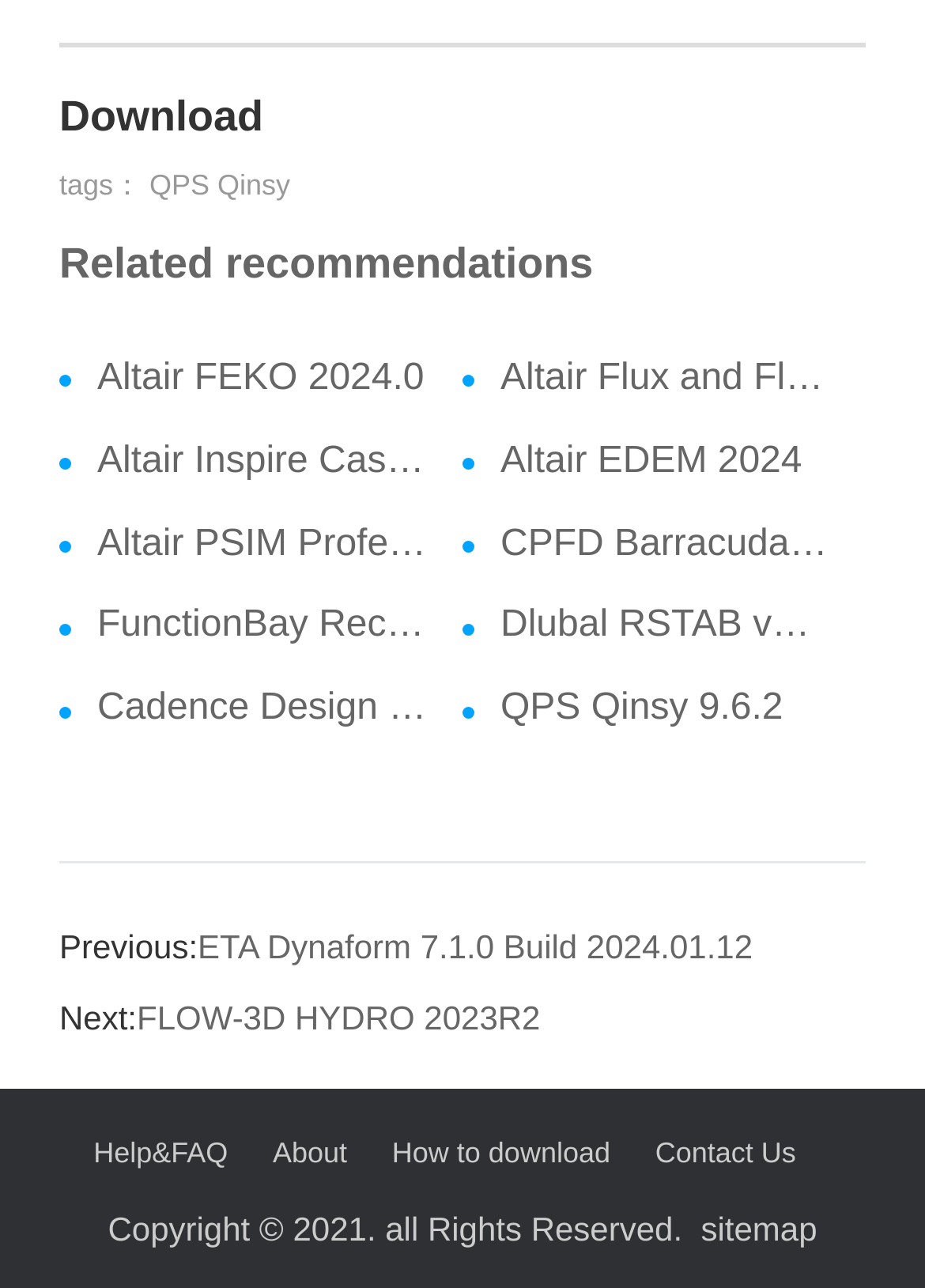For the element described, predict the bounding box coordinates as (top-left x, top-left y, bottom-right x, bottom-right y). All values should be between 0 and 1. Element description: QPS Qinsy

[0.162, 0.13, 0.314, 0.156]